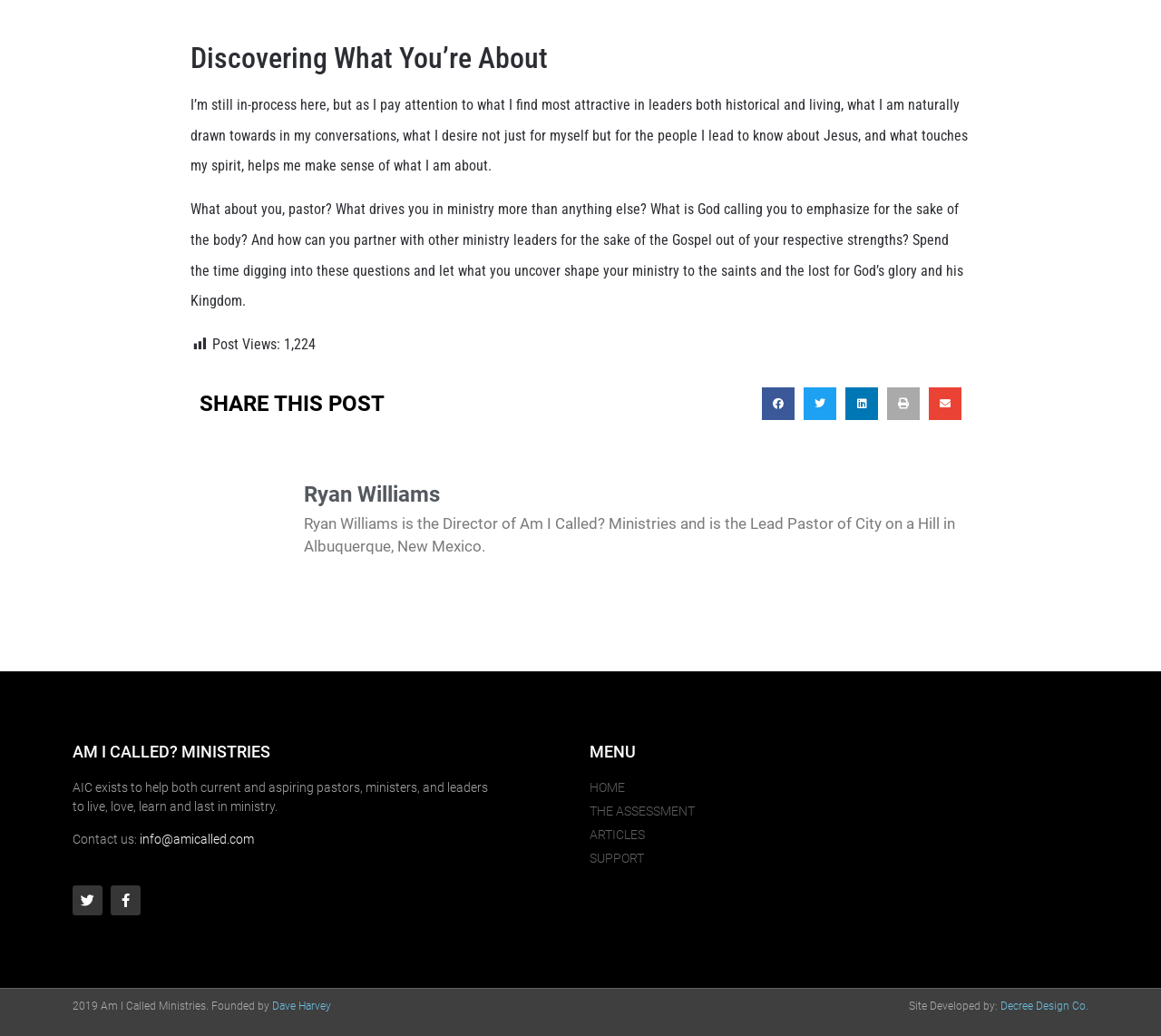What is the purpose of Am I Called? Ministries?
Please respond to the question with a detailed and thorough explanation.

The purpose of Am I Called? Ministries is mentioned in the StaticText element with a bounding box coordinate of [0.062, 0.753, 0.42, 0.786]. The text states that the organization exists 'to help both current and aspiring pastors, ministers, and leaders to live, love, learn and last in ministry'.